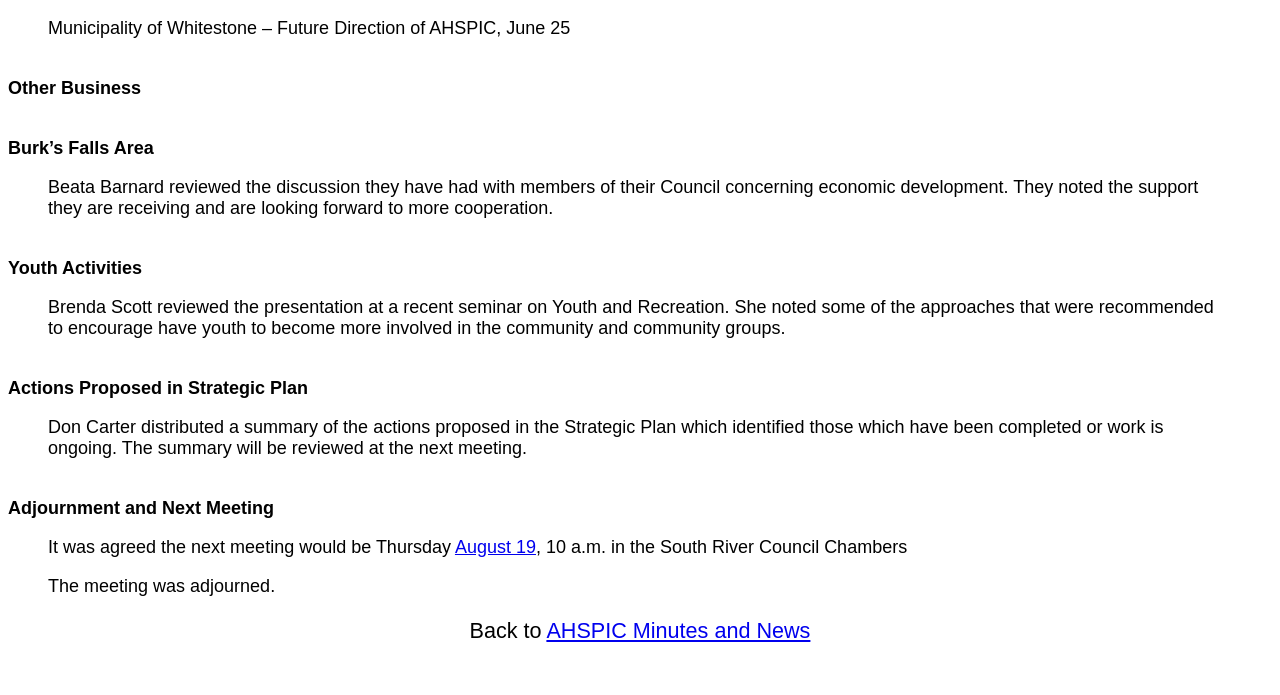Please examine the image and provide a detailed answer to the question: What is the location of the next meeting?

I found a blockquote element with a StaticText element inside, which has the text '10 a.m. in the South River Council Chambers'. This suggests that the location of the next meeting is the South River Council Chambers.